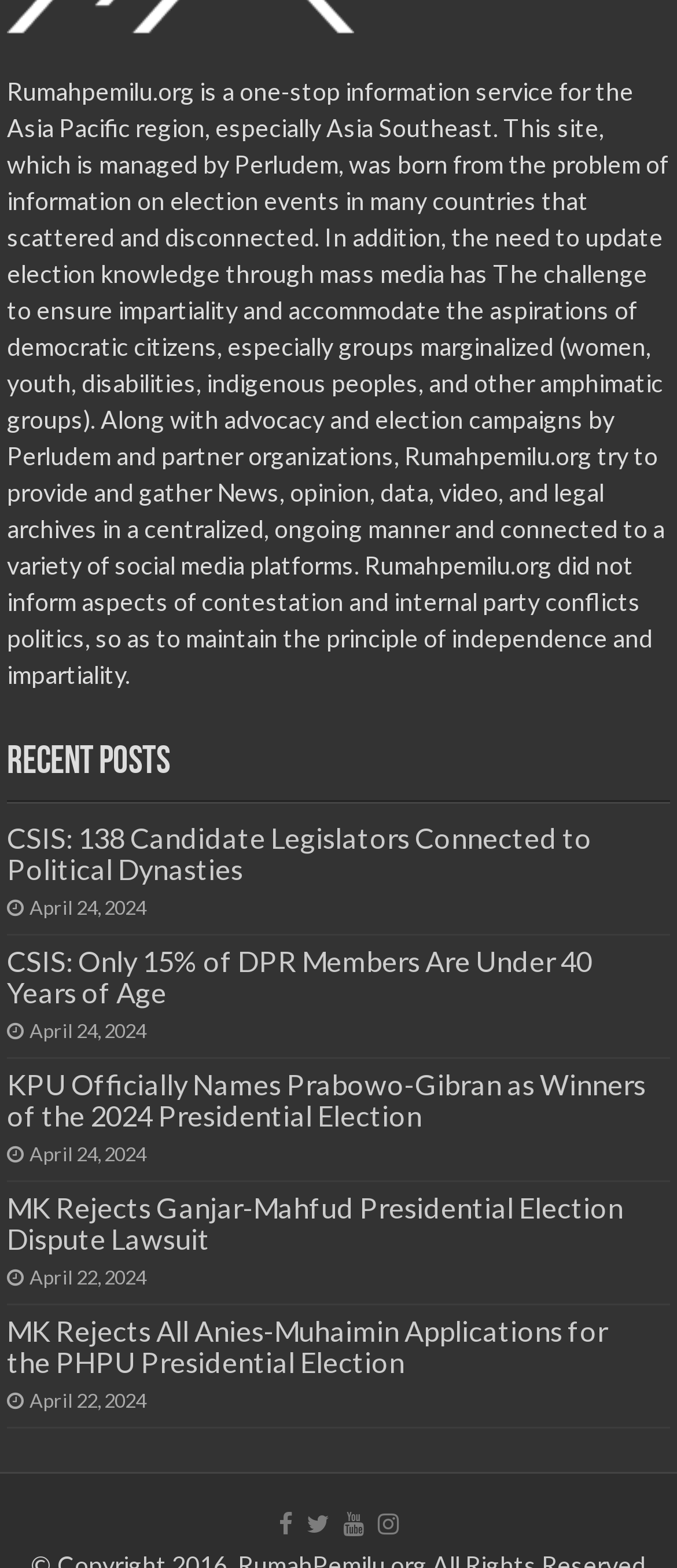Identify the bounding box coordinates for the element that needs to be clicked to fulfill this instruction: "Click on the link 'KPU Officially Names Prabowo-Gibran as Winners of the 2024 Presidential Election'". Provide the coordinates in the format of four float numbers between 0 and 1: [left, top, right, bottom].

[0.01, 0.68, 0.954, 0.721]